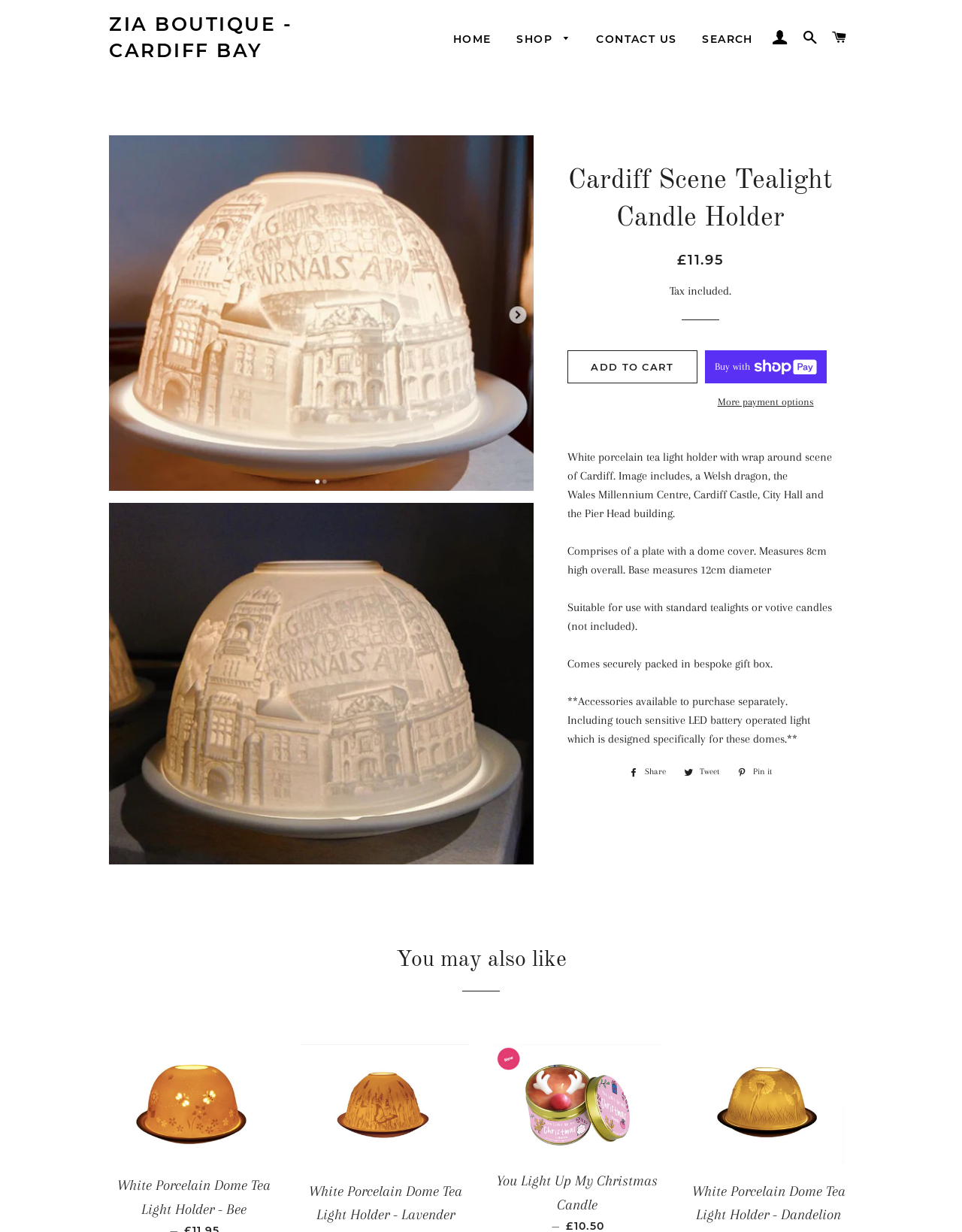Please specify the bounding box coordinates of the clickable section necessary to execute the following command: "Search for products".

[0.718, 0.016, 0.794, 0.048]